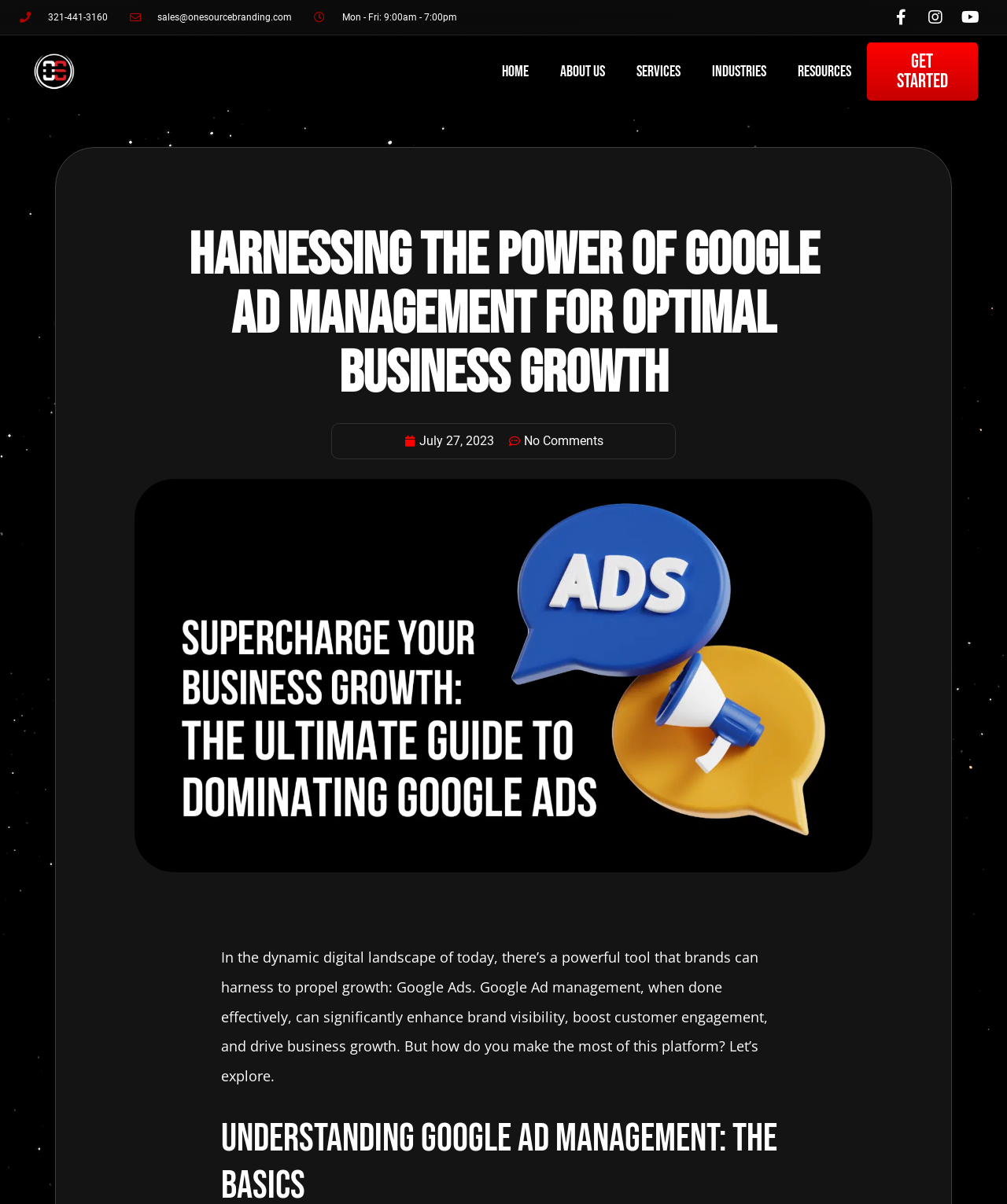What are the business hours?
Could you answer the question in a detailed manner, providing as much information as possible?

I found the business hours by examining the top section of the webpage, where the contact information is usually displayed. The business hours are written in a static text format, indicating that it's a fixed information.